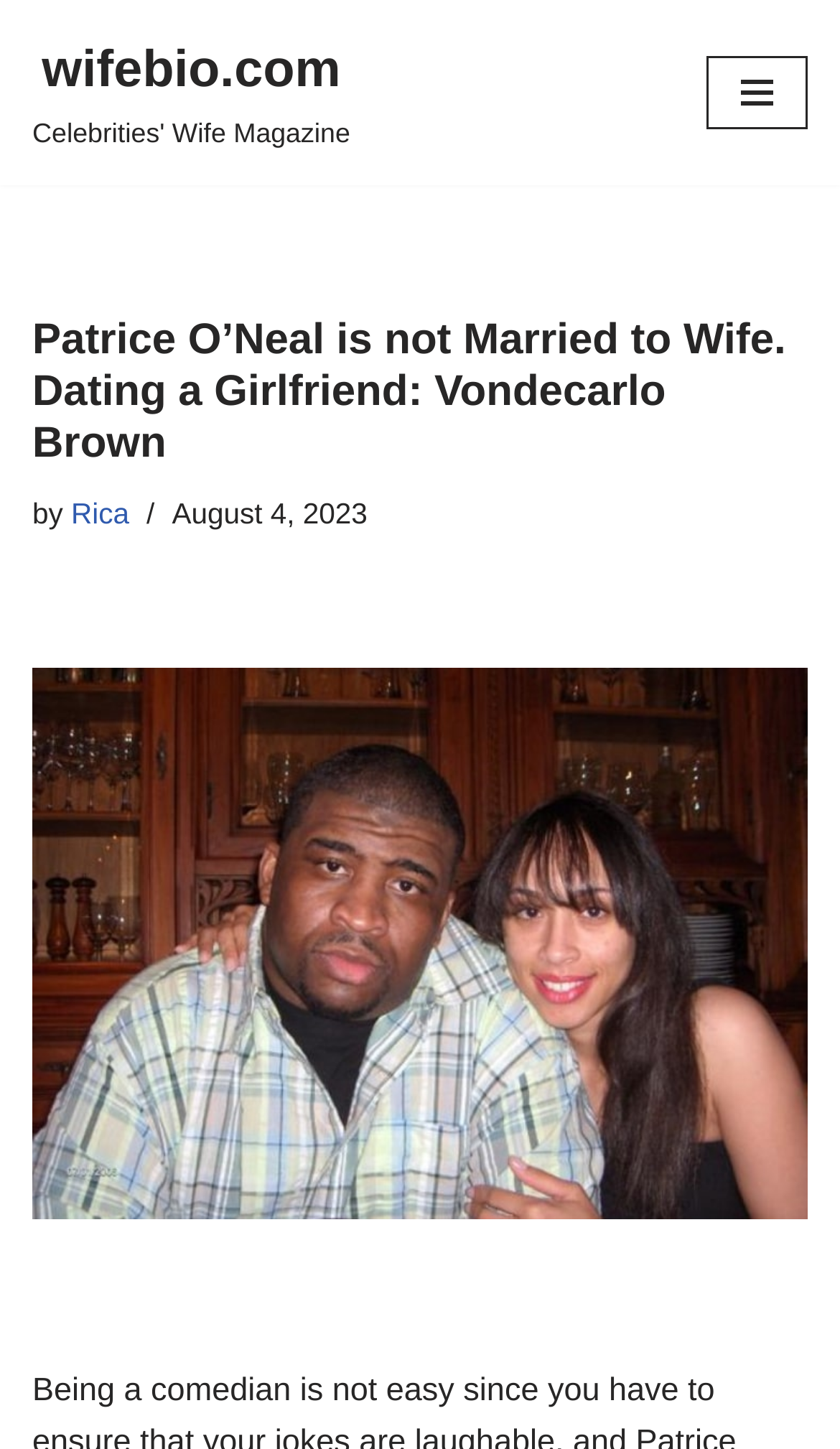Respond with a single word or phrase for the following question: 
What is the content of the image on the webpage?

Patrice O’Neal with his girlfriend